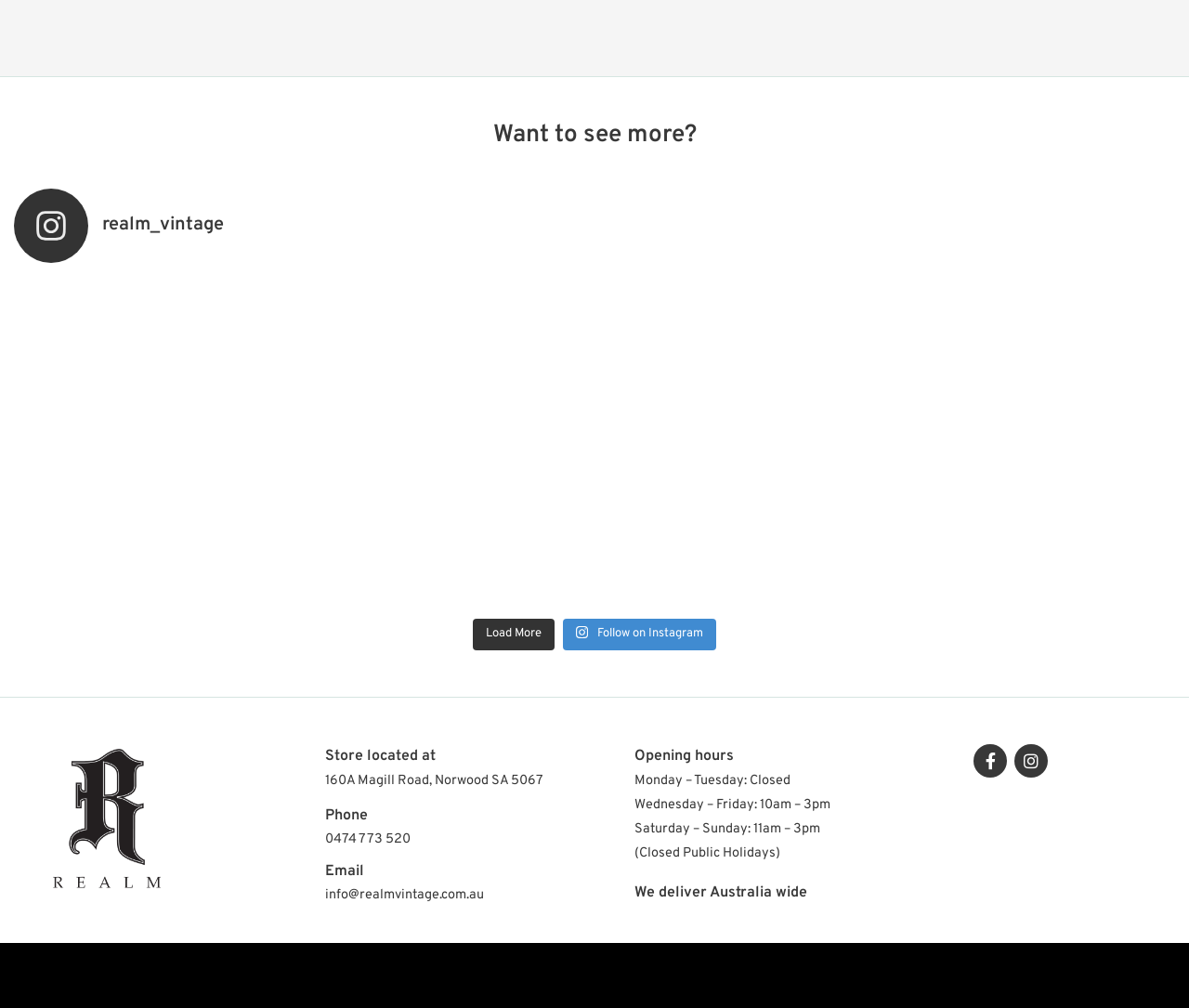Please predict the bounding box coordinates of the element's region where a click is necessary to complete the following instruction: "Email the store at info@realmvintage.com.au". The coordinates should be represented by four float numbers between 0 and 1, i.e., [left, top, right, bottom].

[0.273, 0.88, 0.407, 0.897]